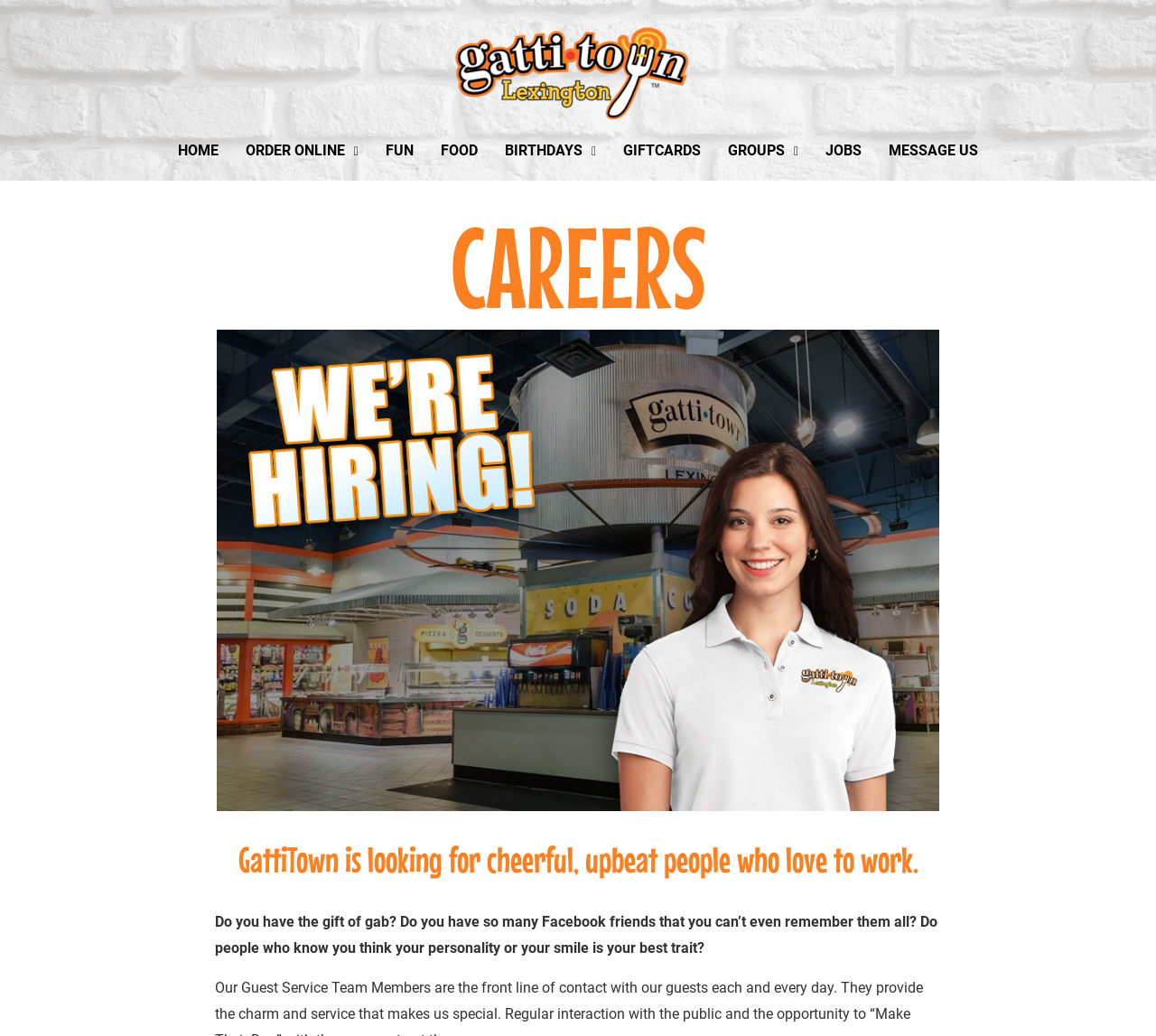Can you find the bounding box coordinates of the area I should click to execute the following instruction: "explore fun activities"?

[0.322, 0.126, 0.369, 0.166]